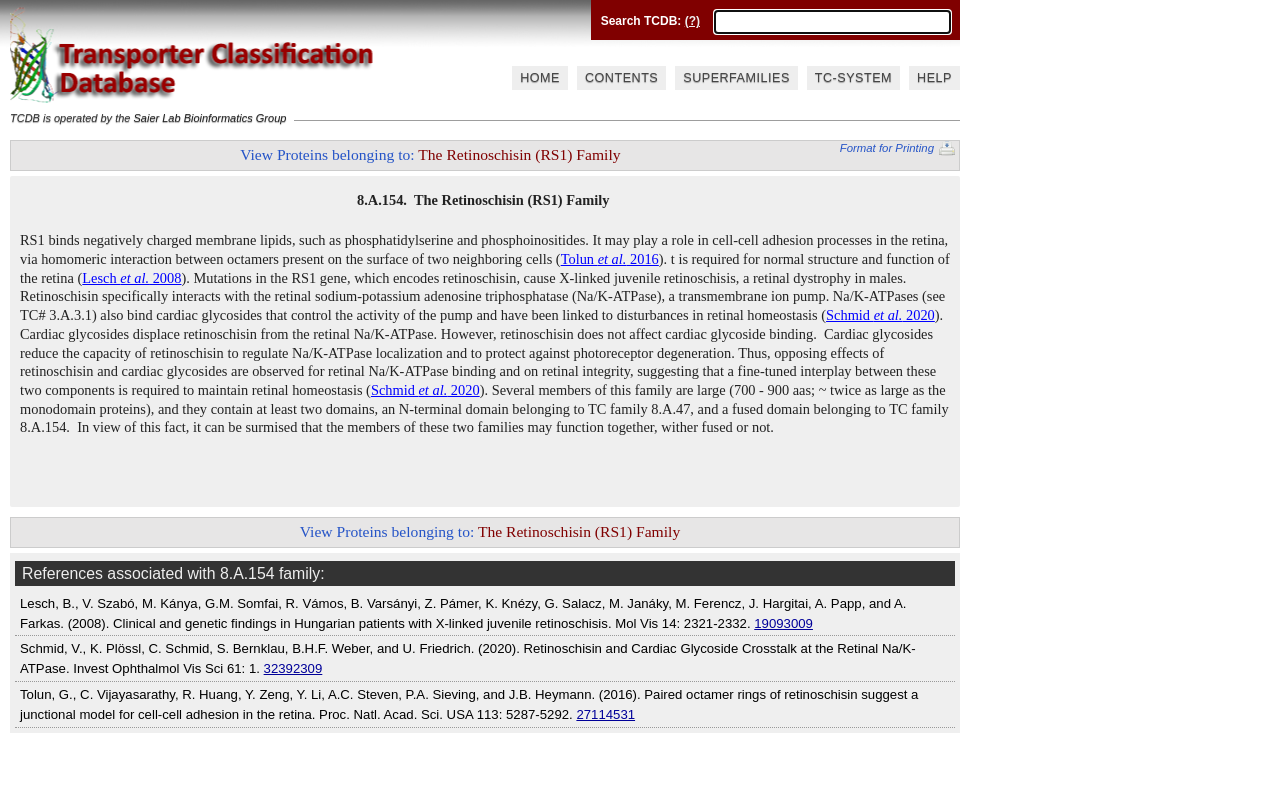Answer this question in one word or a short phrase: What is the name of the lab operating TCDB?

Saier Lab